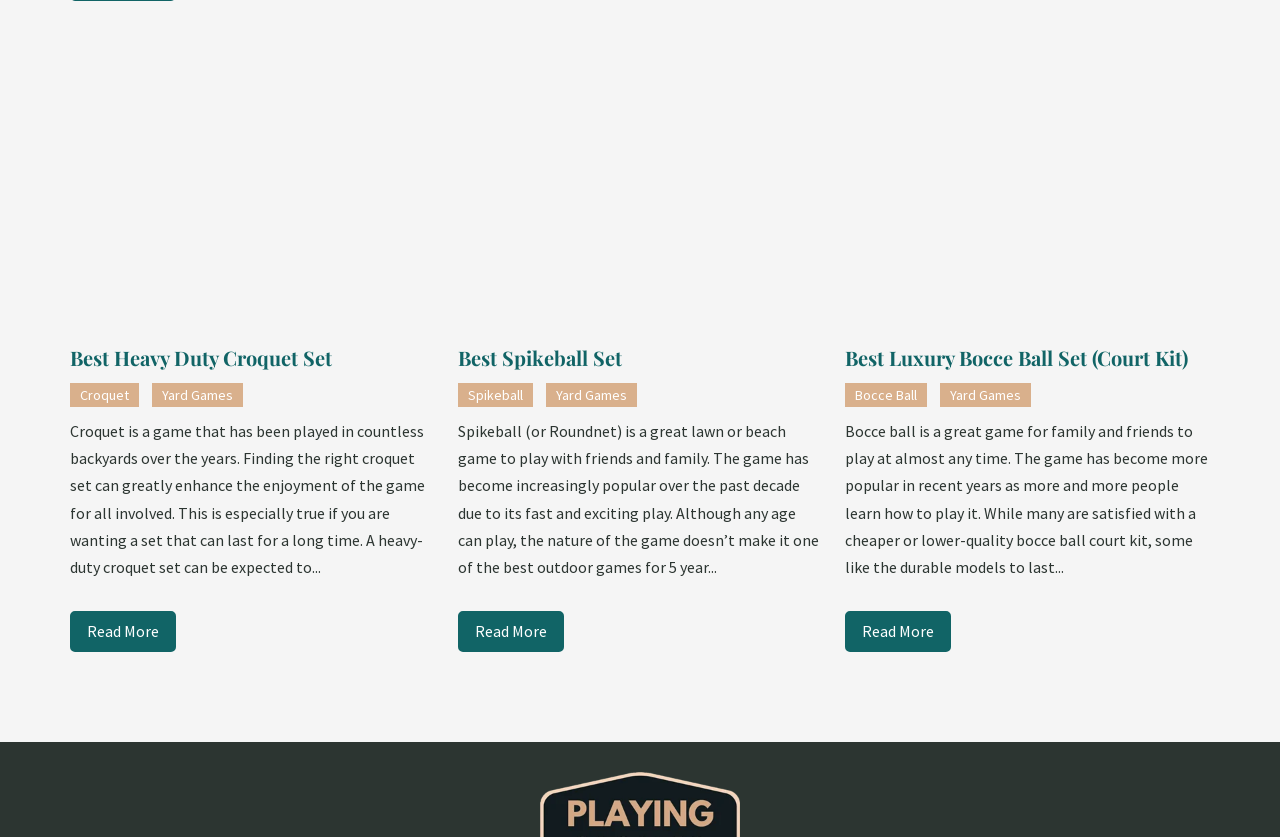Select the bounding box coordinates of the element I need to click to carry out the following instruction: "Explore the best spikeball set".

[0.357, 0.412, 0.486, 0.443]